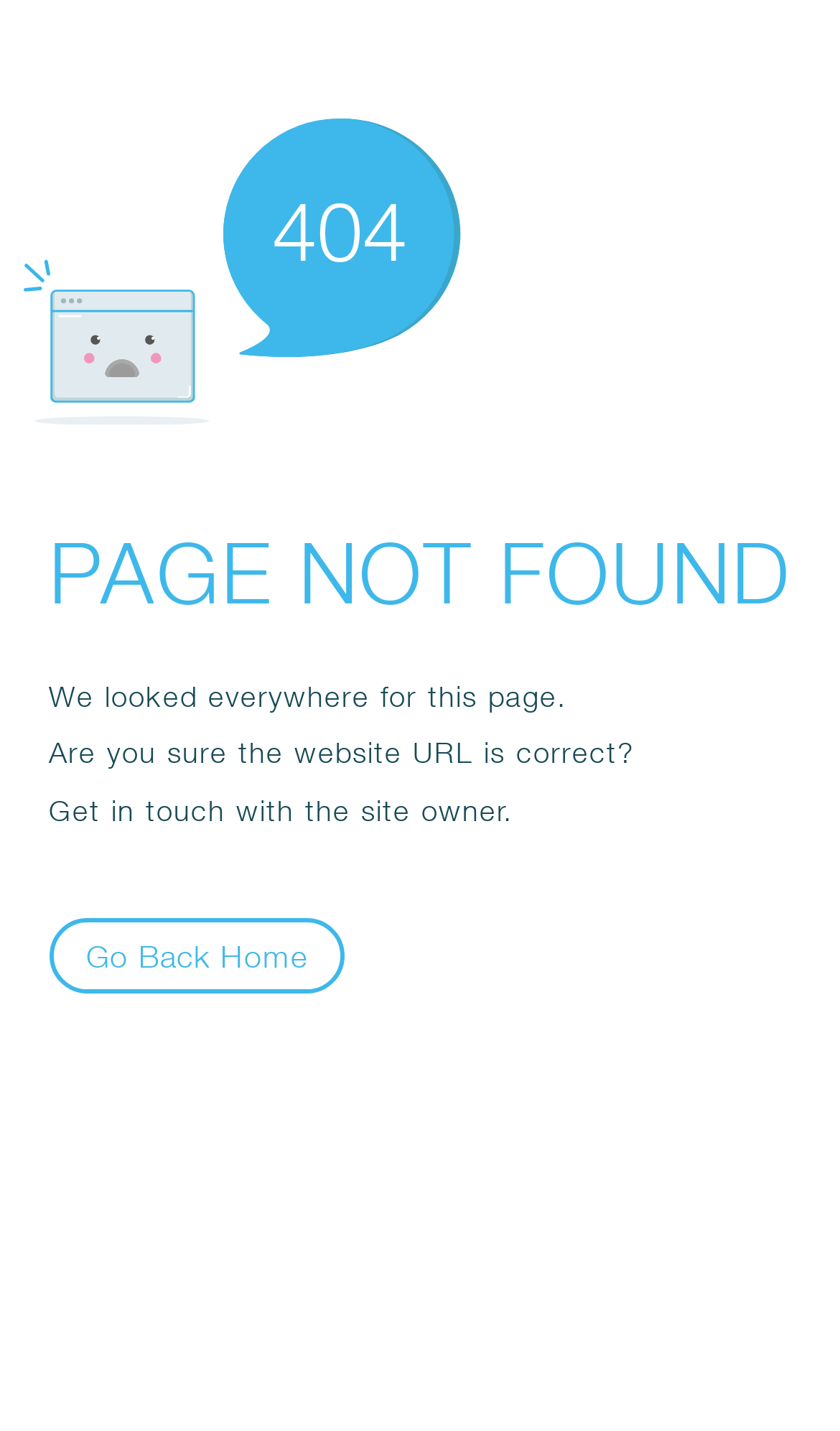Using the image as a reference, answer the following question in as much detail as possible:
What is the tone of the error message?

The tone of the error message is helpful and apologetic, as it provides suggestions and assistance to the user in finding the requested page. The language used is polite and courteous, indicating that the website is trying to be helpful and resolve the issue.